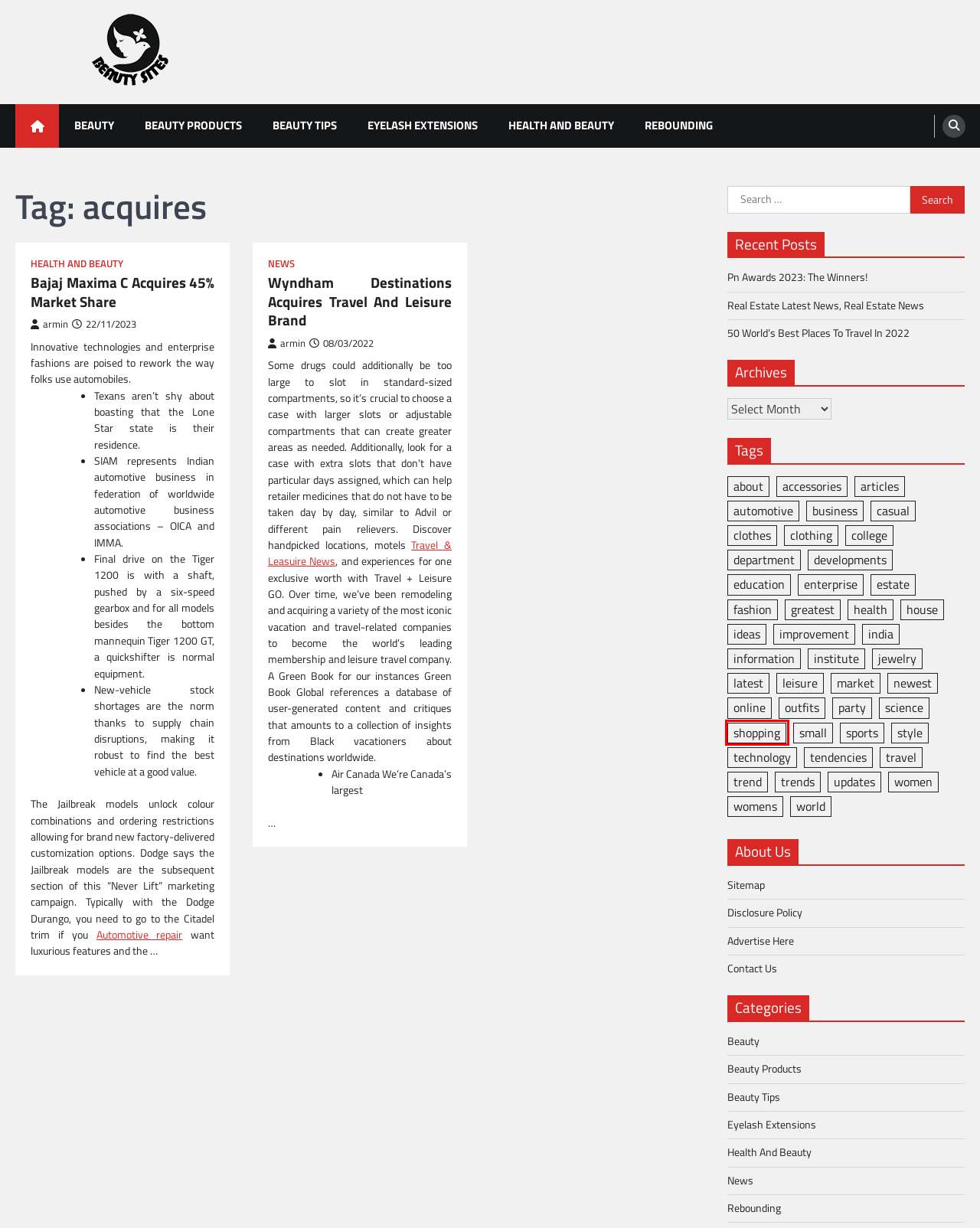Observe the screenshot of a webpage with a red bounding box around an element. Identify the webpage description that best fits the new page after the element inside the bounding box is clicked. The candidates are:
A. travel Archives - Beauty's
B. leisure Archives - Beauty's
C. institute Archives - Beauty's
D. science Archives - Beauty's
E. shopping Archives - Beauty's
F. trends Archives - Beauty's
G. fashion Archives - Beauty's
H. online Archives - Beauty's

E